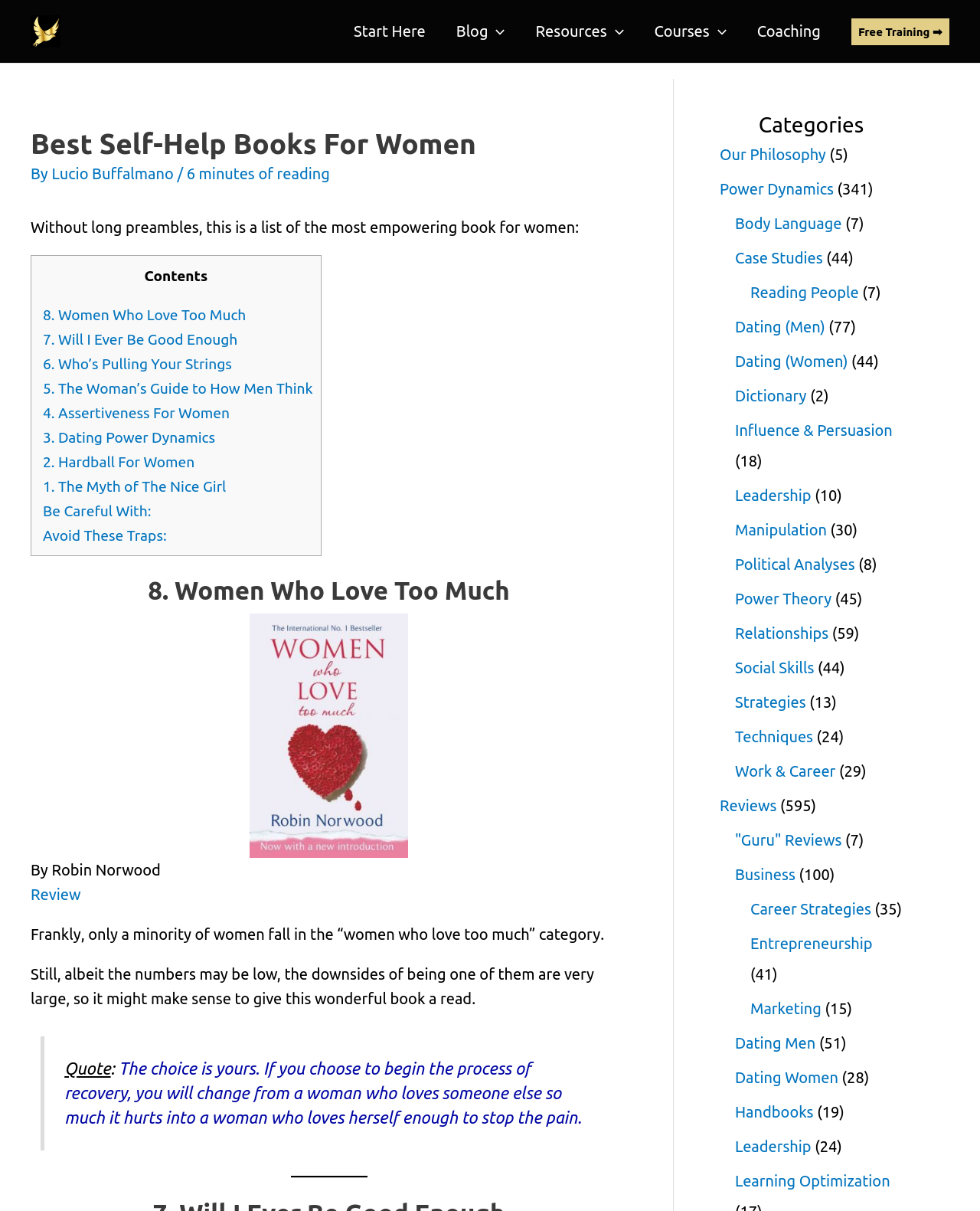How many categories are listed on this webpage?
Based on the image, answer the question with a single word or brief phrase.

18